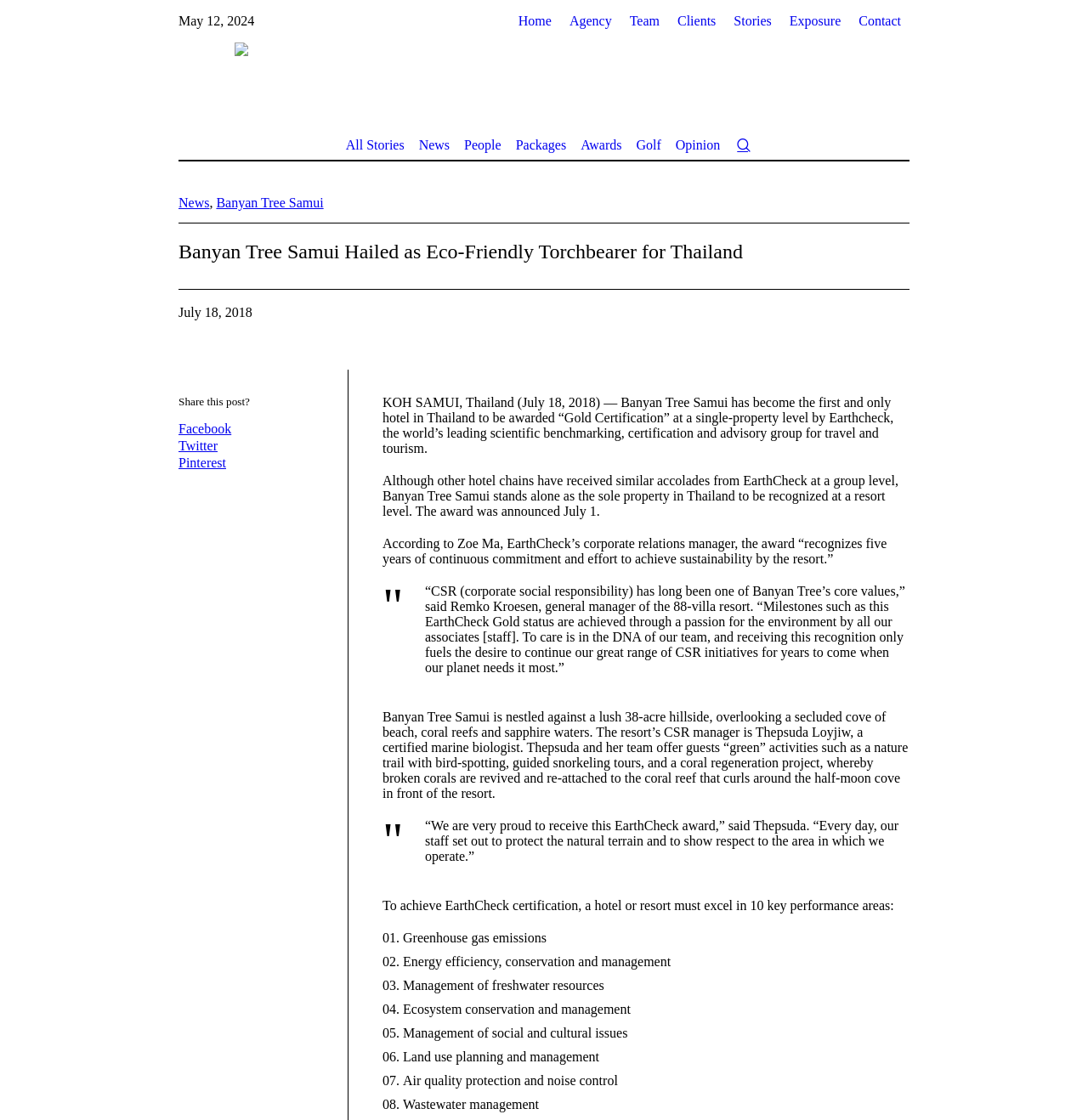How many key performance areas are required for EarthCheck certification?
Please give a detailed and elaborate answer to the question.

The text mentions that to achieve EarthCheck certification, a hotel or resort must excel in 10 key performance areas, which are listed below.